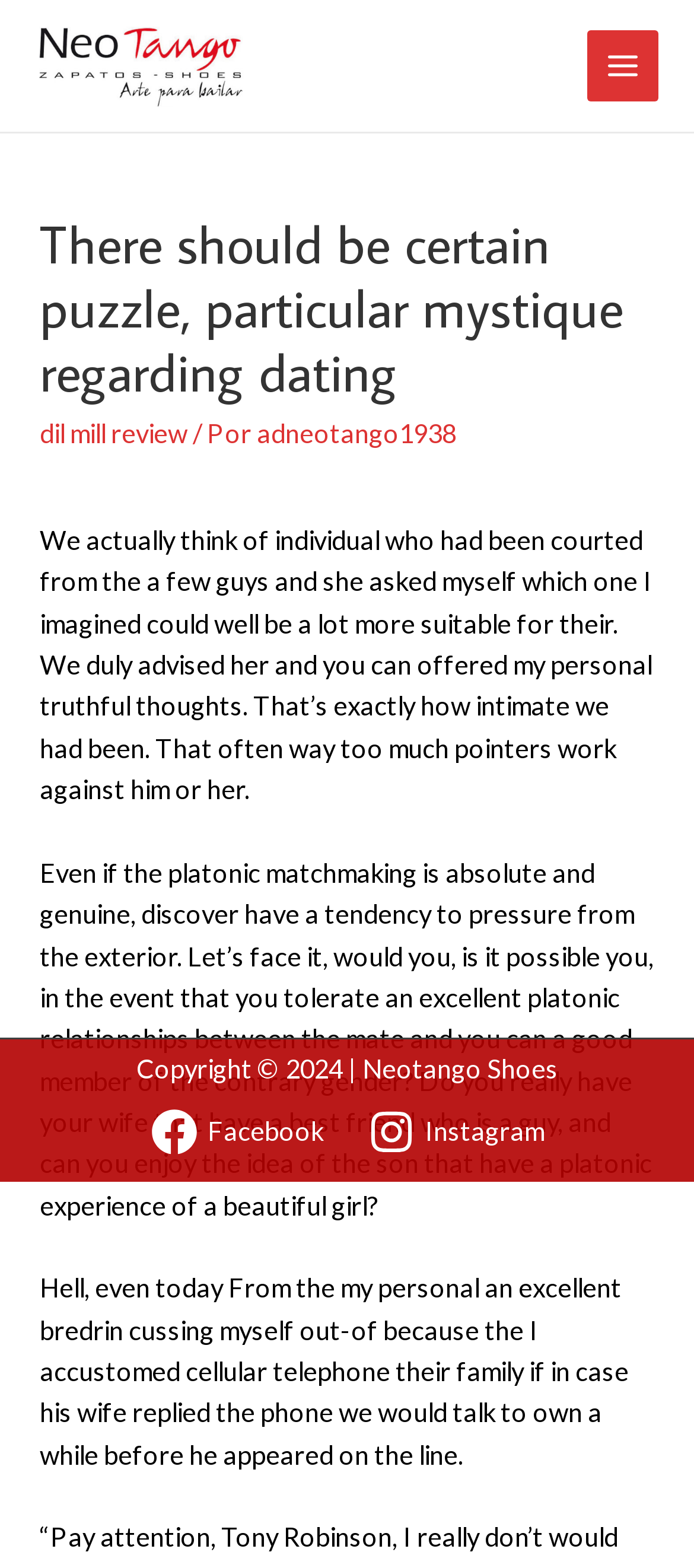Please determine the bounding box coordinates, formatted as (top-left x, top-left y, bottom-right x, bottom-right y), with all values as floating point numbers between 0 and 1. Identify the bounding box of the region described as: alt="Neotango Shoes"

[0.051, 0.03, 0.359, 0.05]